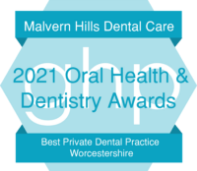What is the year of the Oral Health & Dentistry Awards?
Please provide a single word or phrase as your answer based on the screenshot.

2021